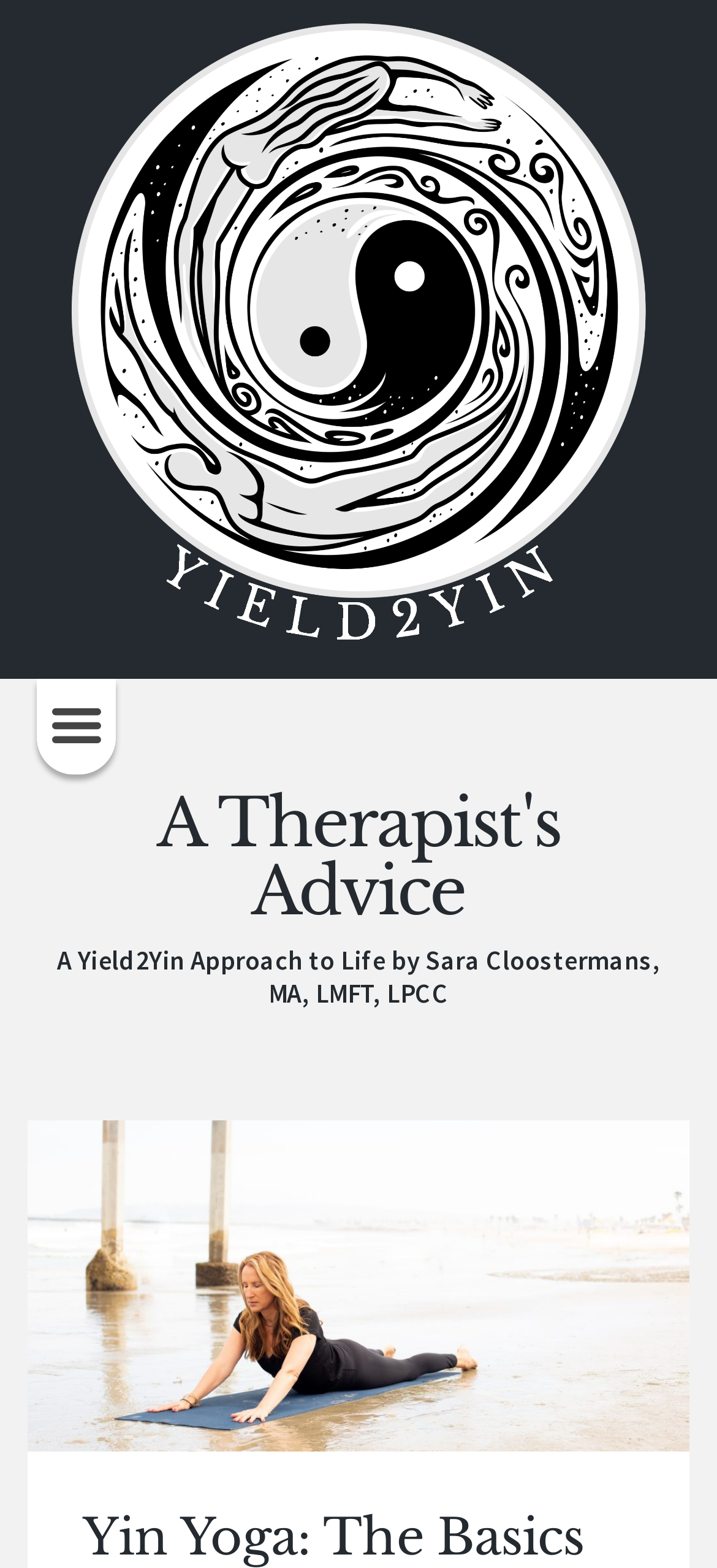What is the name of the therapist?
Look at the image and respond with a one-word or short phrase answer.

Sara Cloostermans